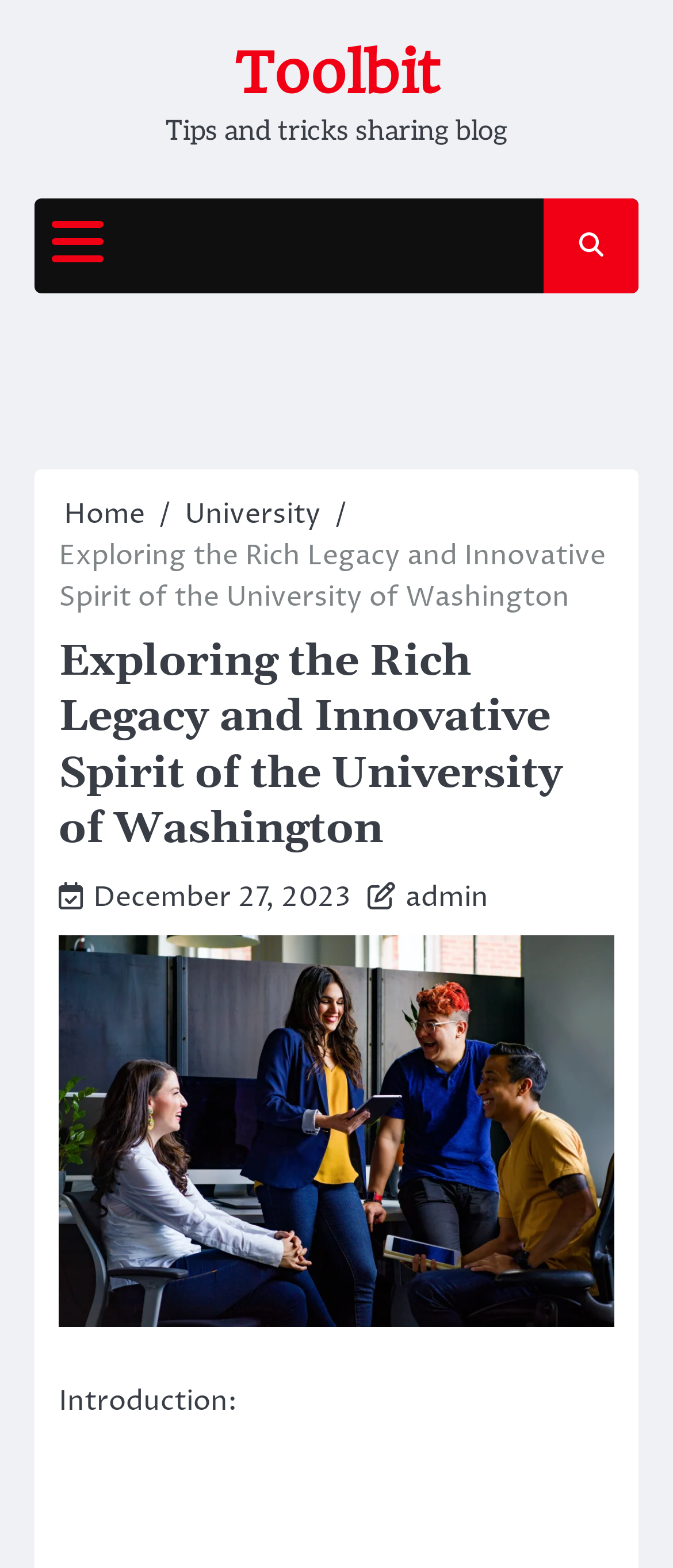Please respond to the question using a single word or phrase:
What is the author of the blog post?

admin